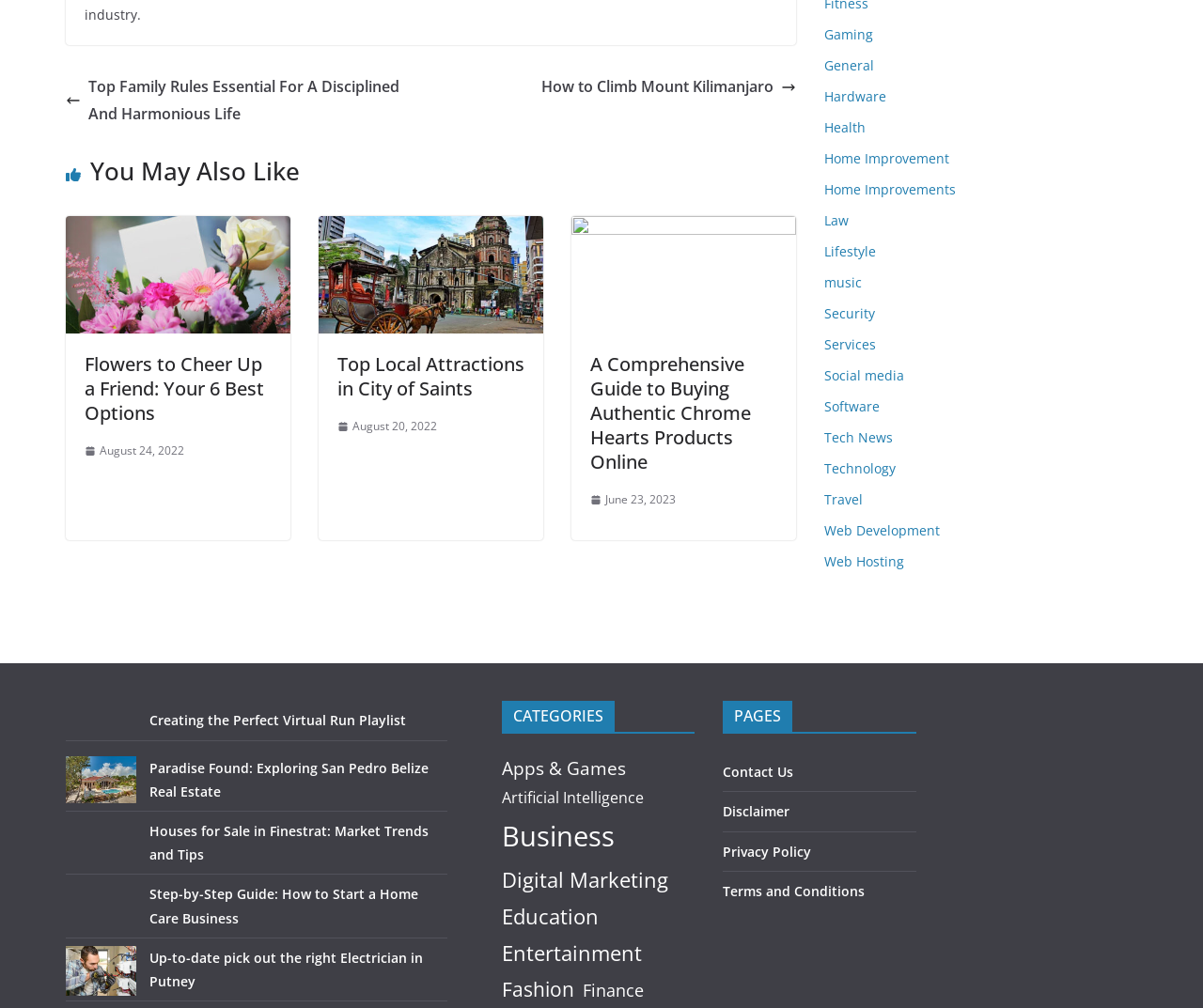Give the bounding box coordinates for the element described as: "Fashion".

[0.417, 0.965, 0.477, 1.0]